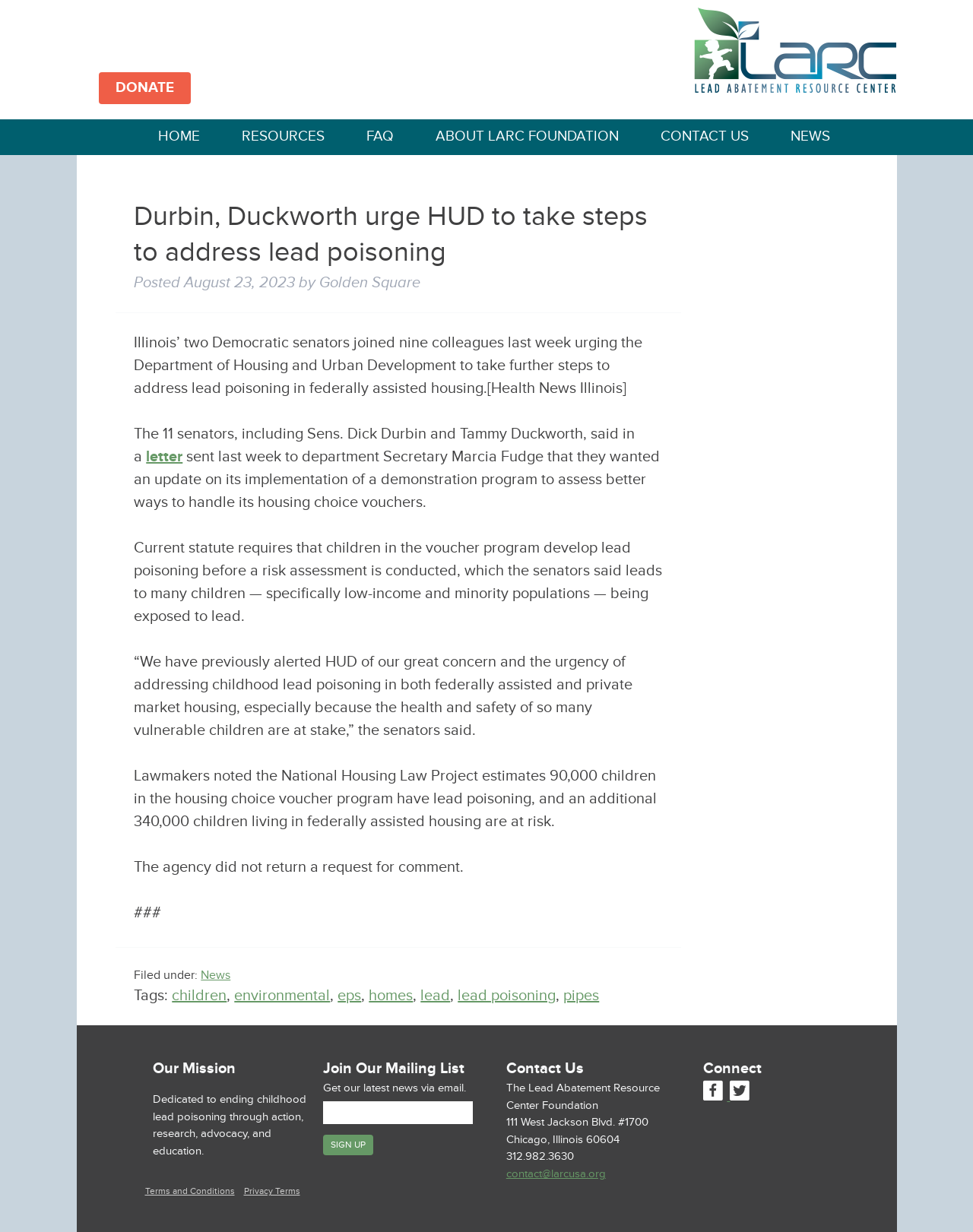Indicate the bounding box coordinates of the clickable region to achieve the following instruction: "Click on the DONATE link."

[0.101, 0.059, 0.196, 0.085]